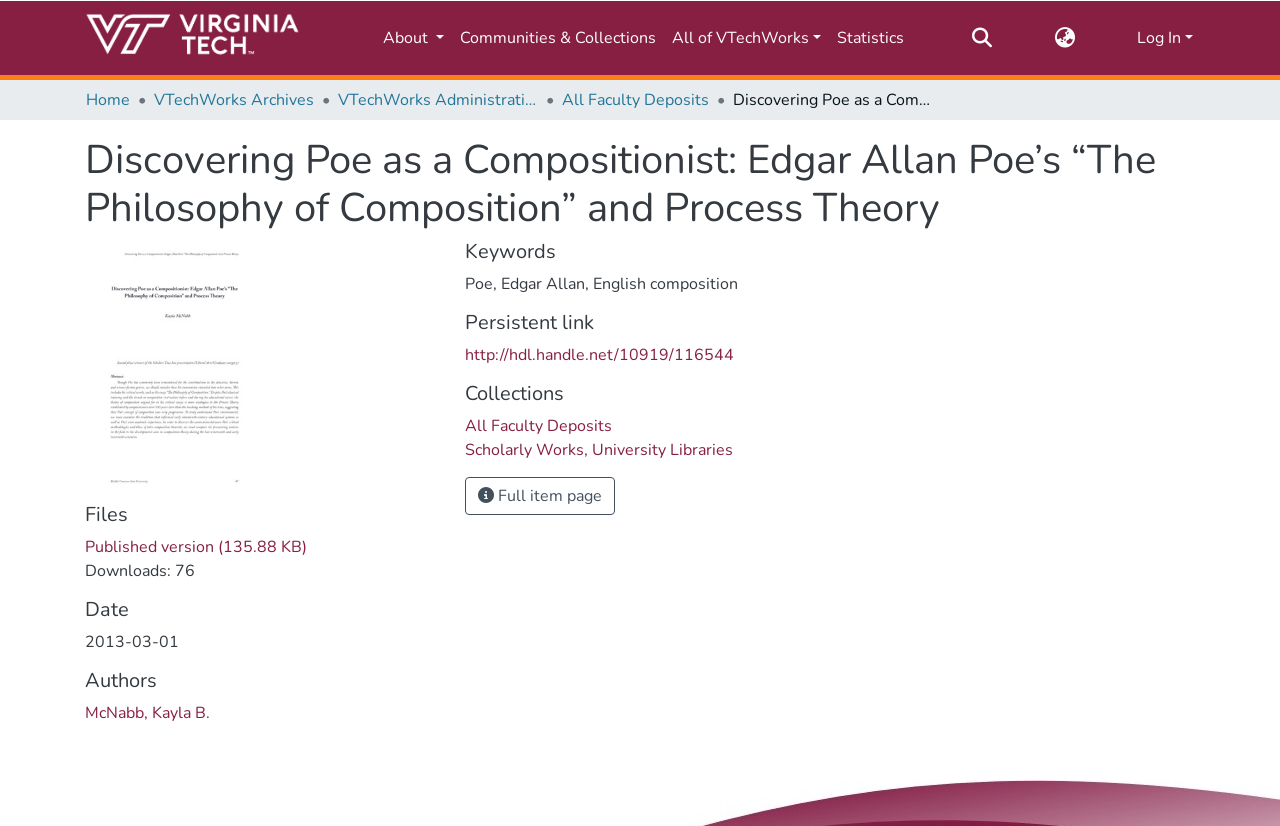What is the purpose of the textbox in the search bar?
Respond to the question with a single word or phrase according to the image.

Search